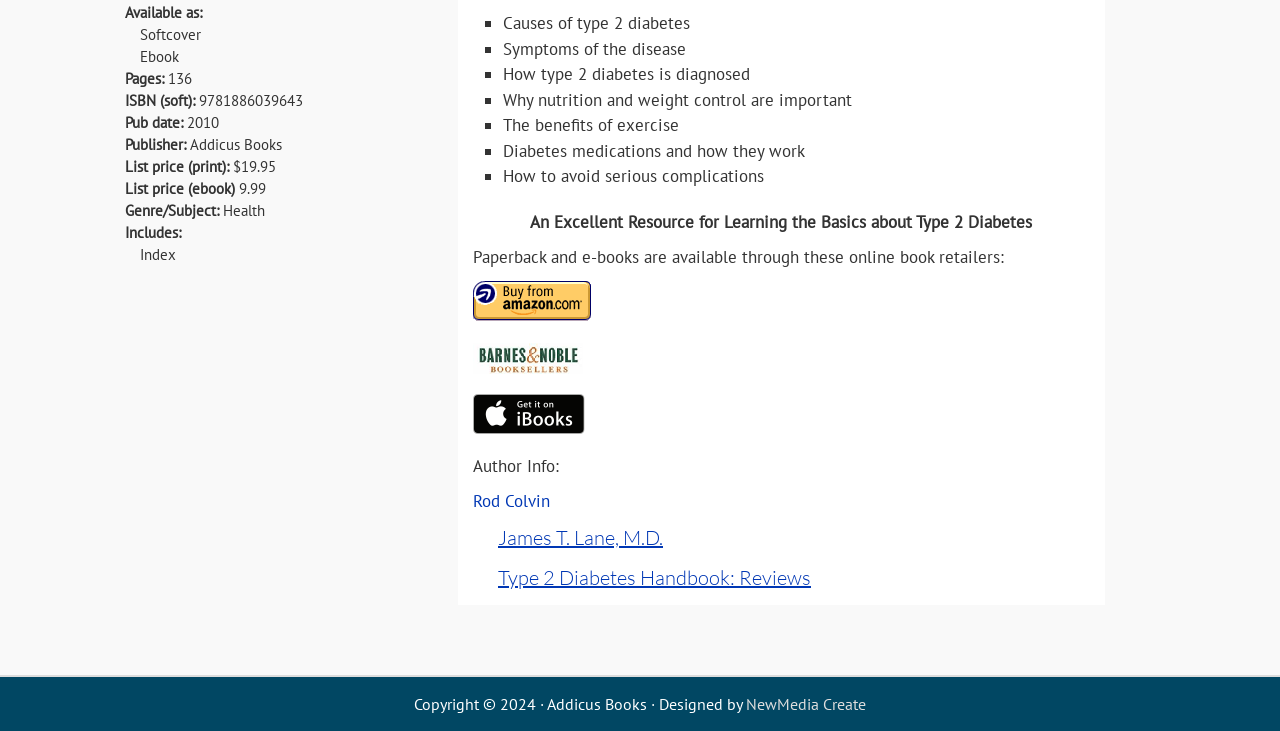Extract the bounding box coordinates of the UI element described: "NewMedia Create". Provide the coordinates in the format [left, top, right, bottom] with values ranging from 0 to 1.

[0.583, 0.949, 0.677, 0.976]